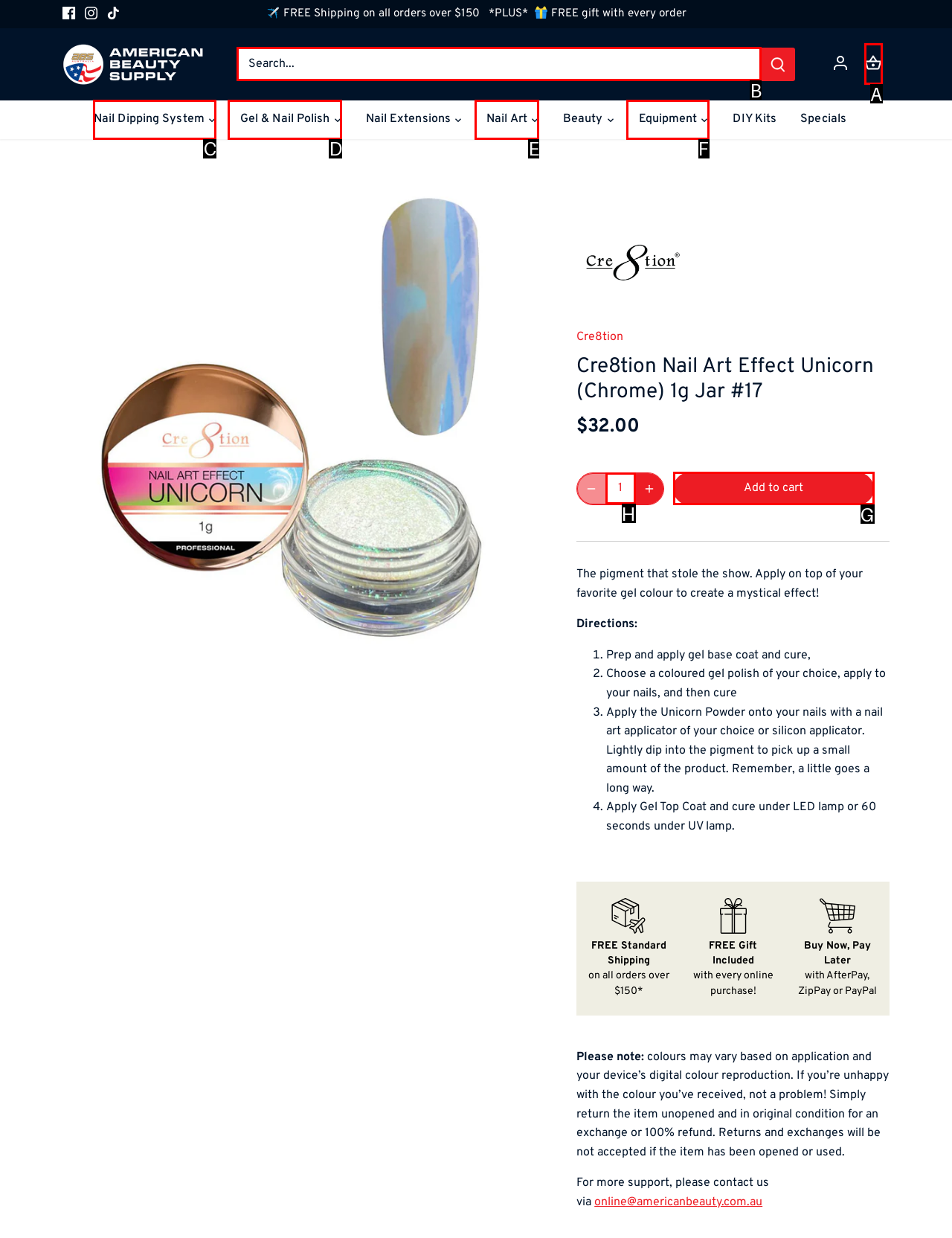Choose the HTML element that corresponds to the description: input value="1" aria-label="Quantity" name="quantity" value="1"
Provide the answer by selecting the letter from the given choices.

H